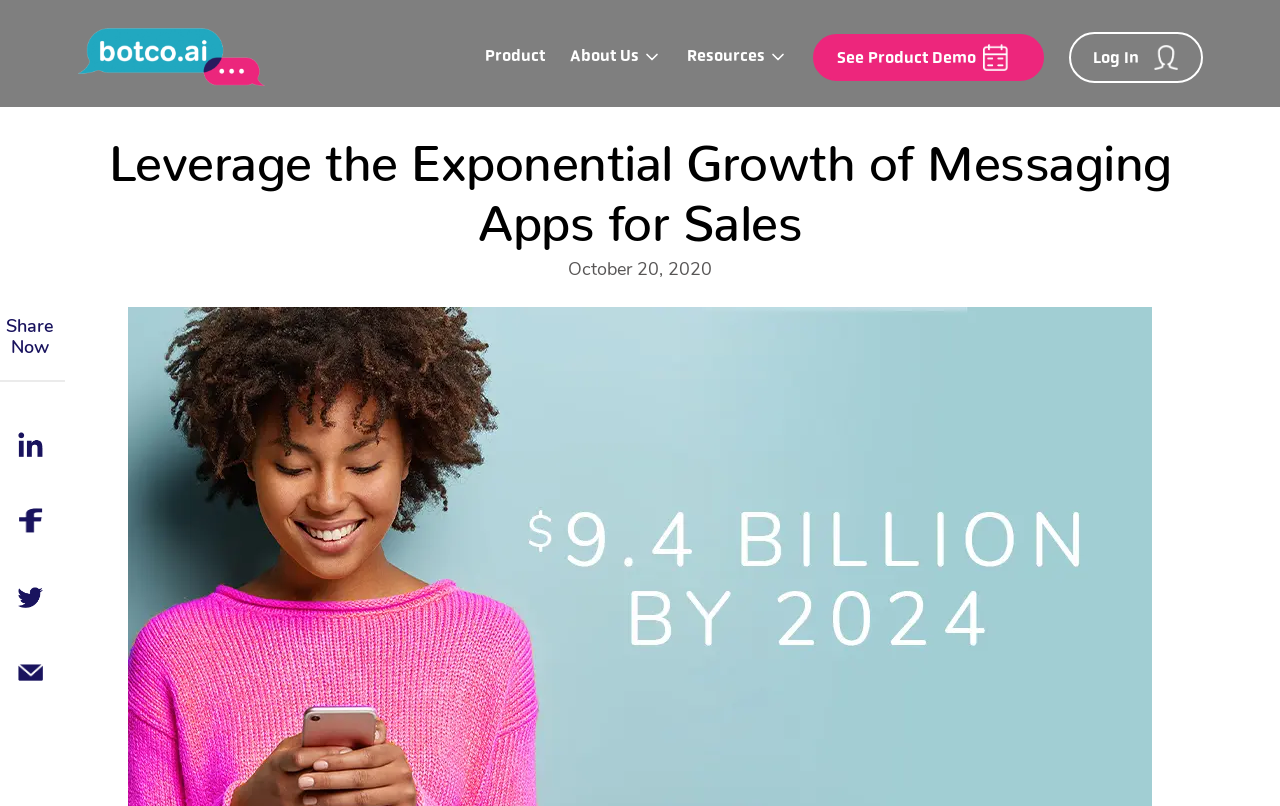What is the first link on the top left?
Answer the question with a single word or phrase by looking at the picture.

Go to Botco home page